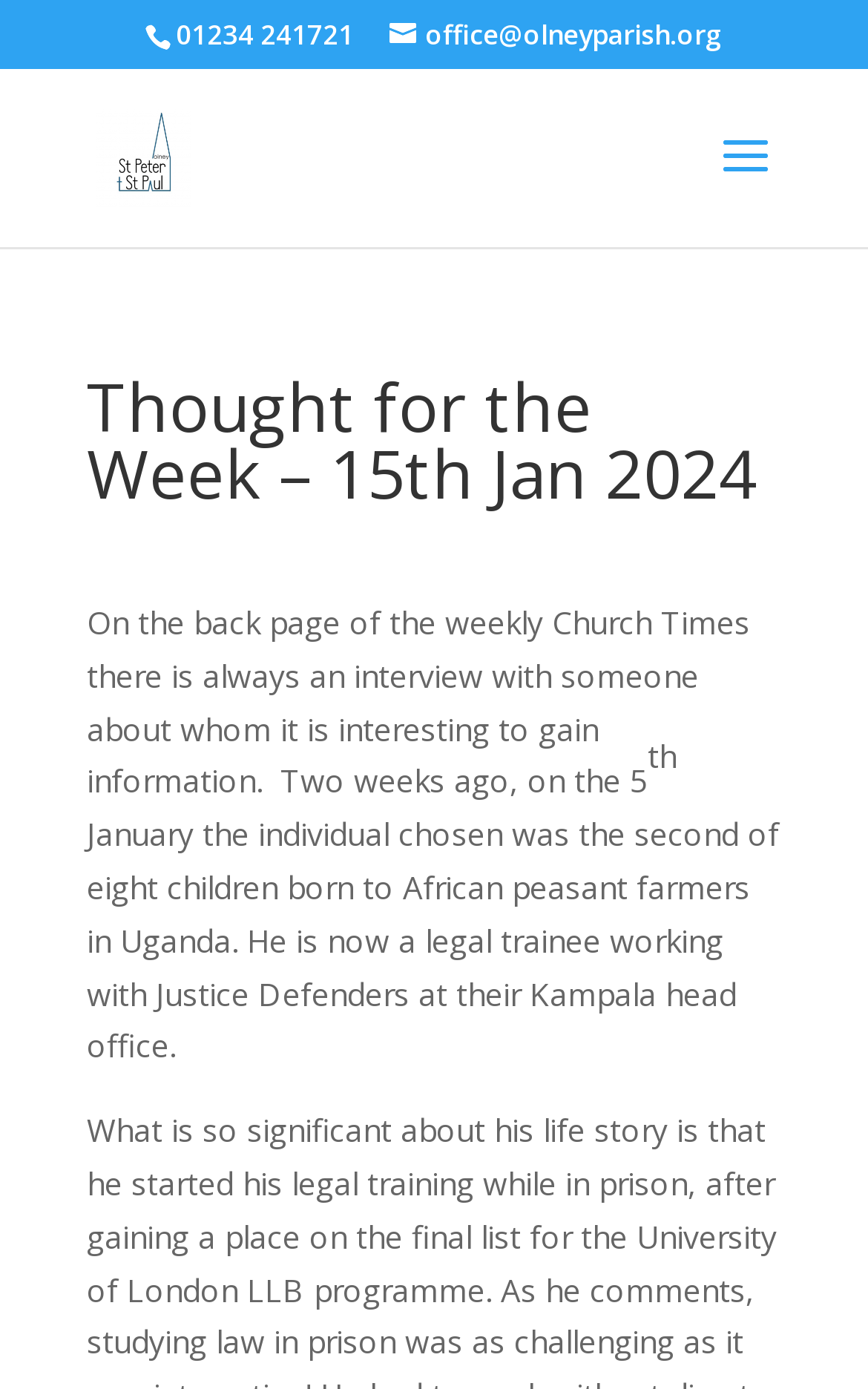What is the primary heading on this webpage?

Thought for the Week – 15th Jan 2024